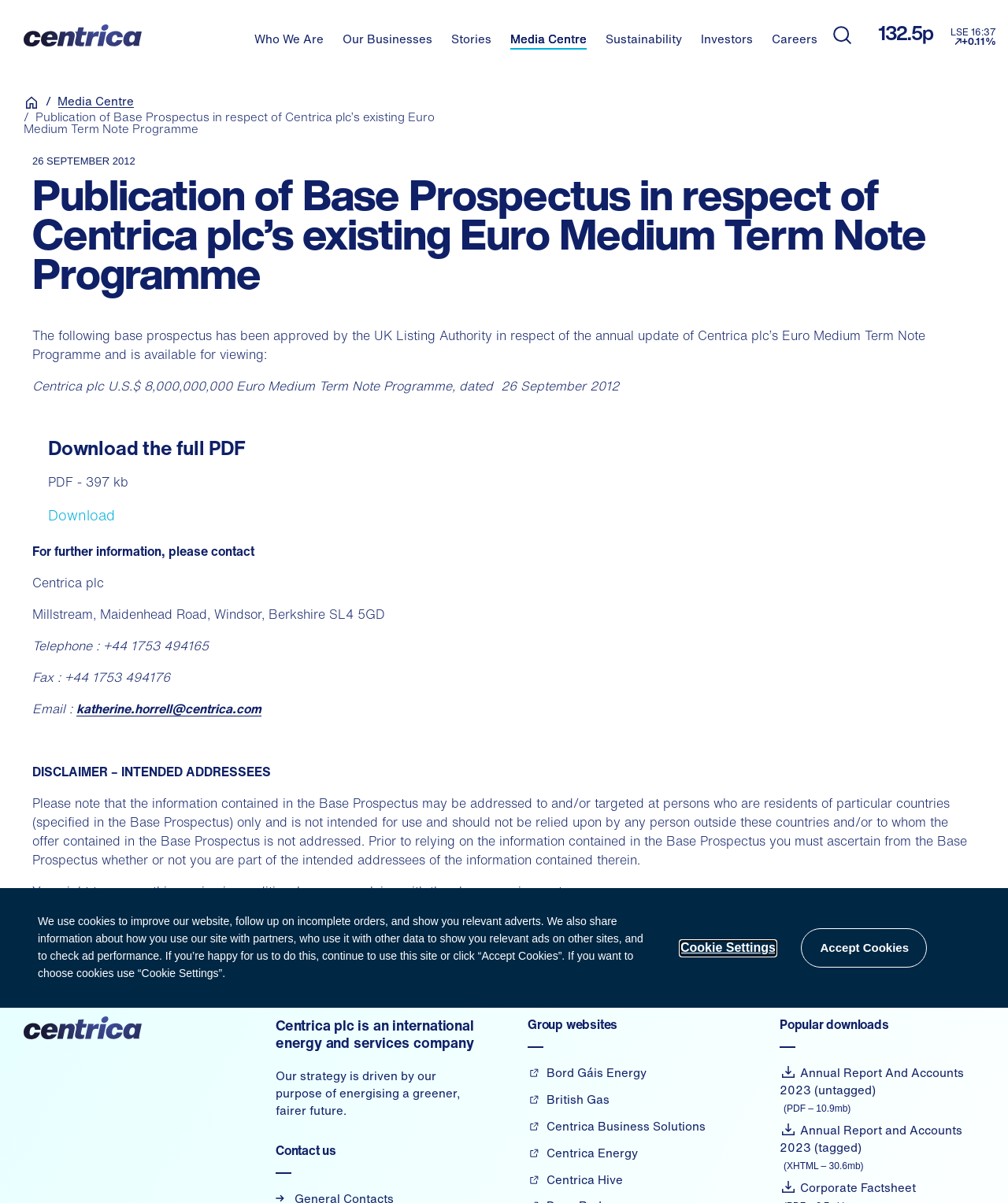Use one word or a short phrase to answer the question provided: 
What is the date mentioned in the 'Publication of Base Prospectus' section?

26 September 2012